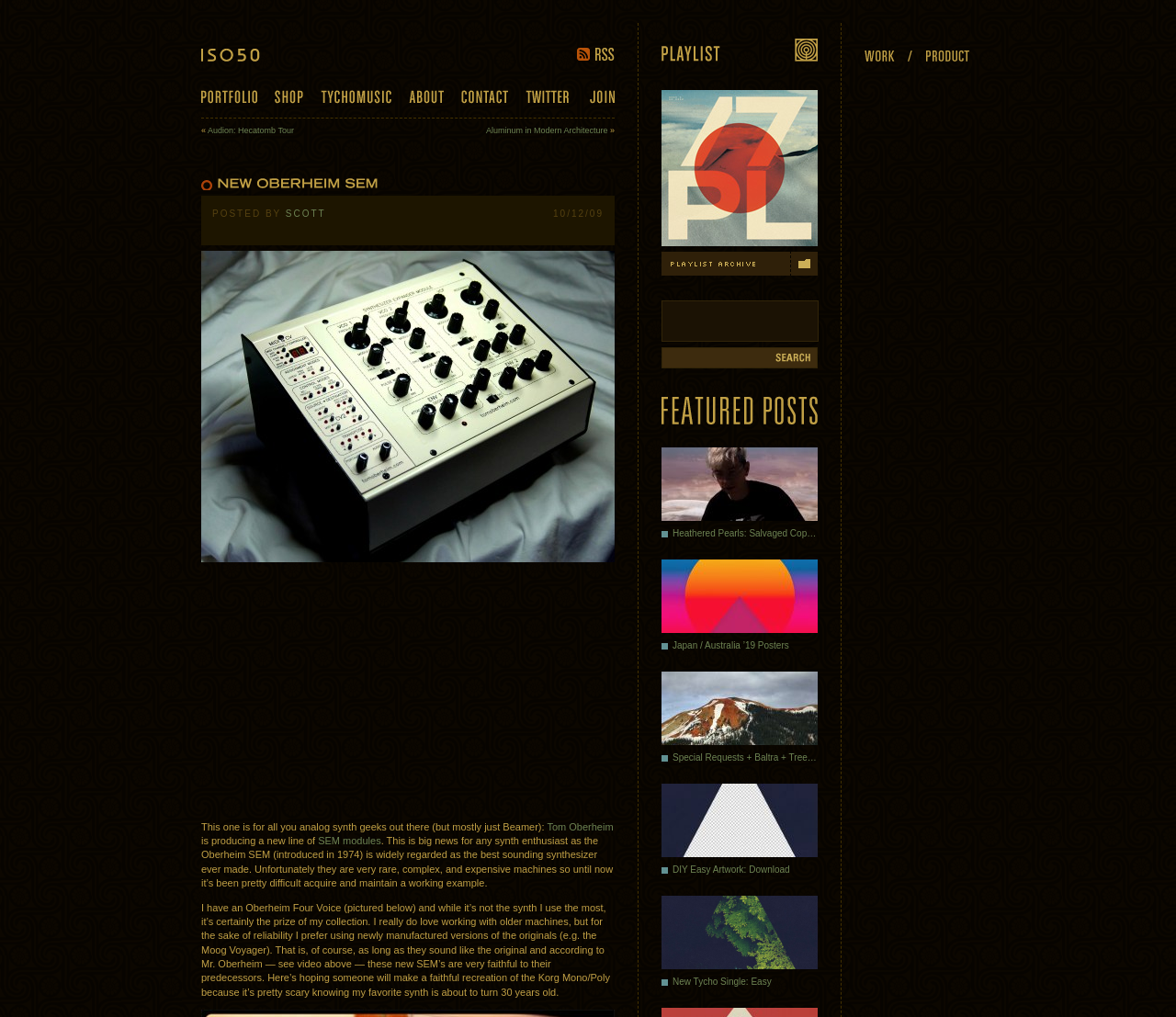Pinpoint the bounding box coordinates of the element that must be clicked to accomplish the following instruction: "View the 'Clarion India' logo". The coordinates should be in the format of four float numbers between 0 and 1, i.e., [left, top, right, bottom].

None